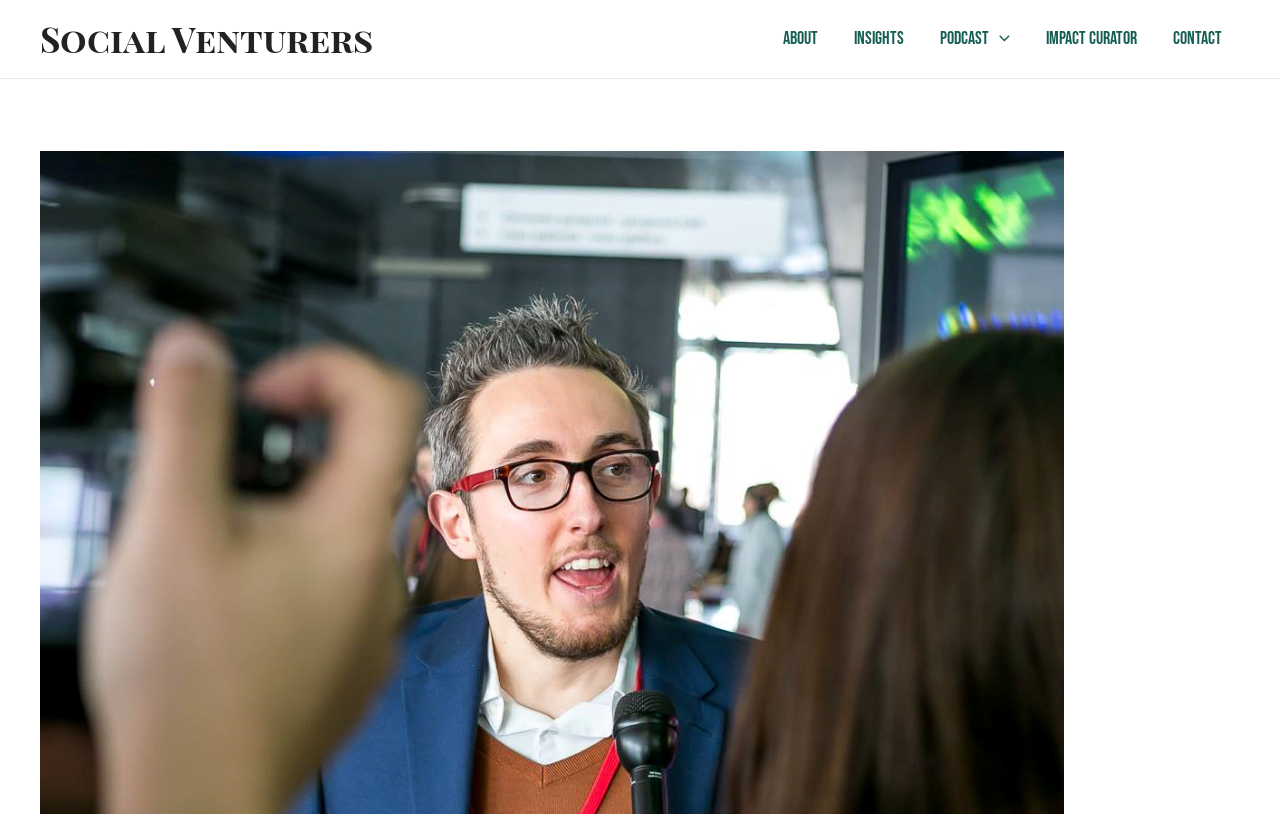Is the podcast menu toggle expanded?
Using the image, provide a concise answer in one word or a short phrase.

No